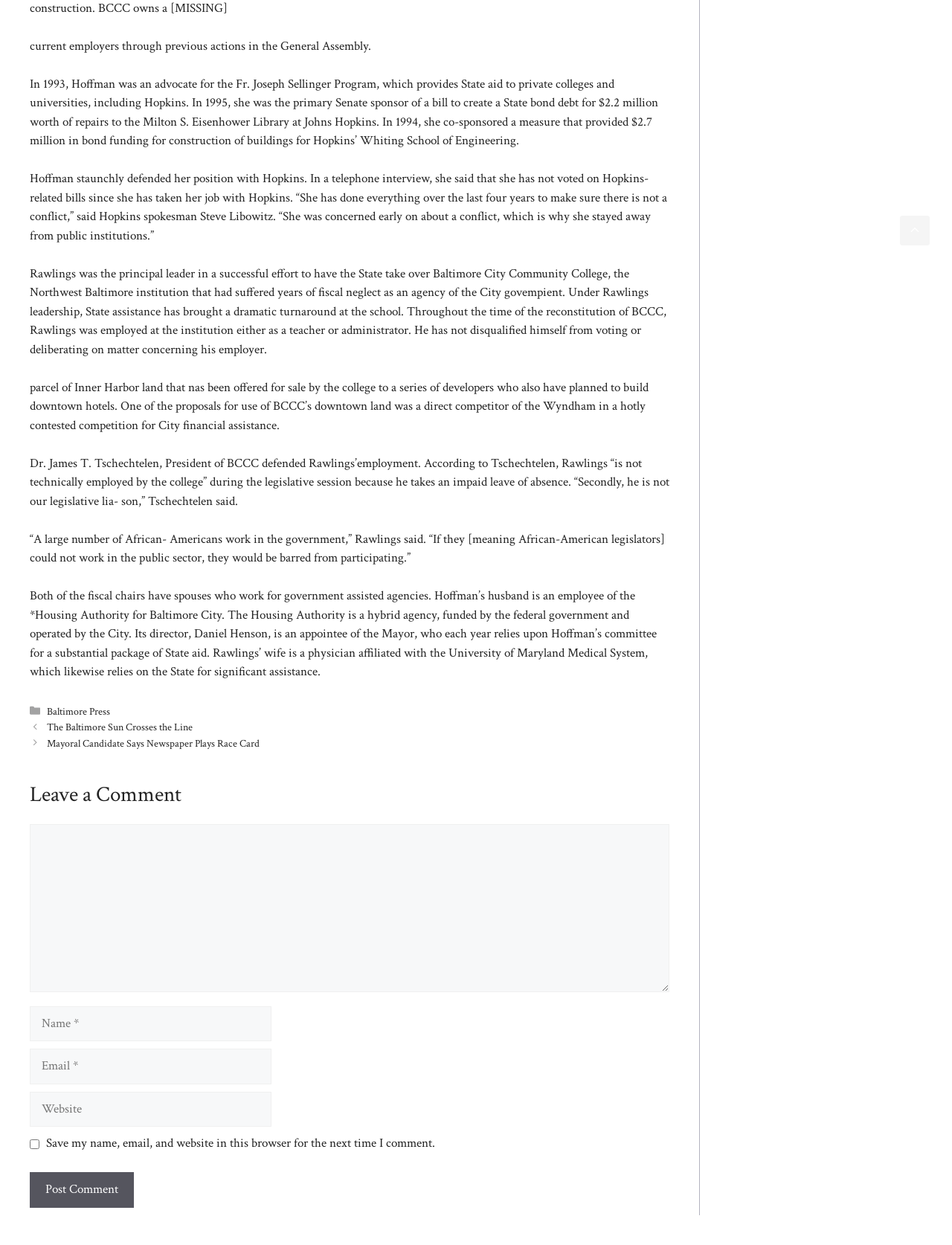Locate the bounding box coordinates of the clickable part needed for the task: "Enter your comment in the 'Comment' field".

[0.031, 0.662, 0.703, 0.797]